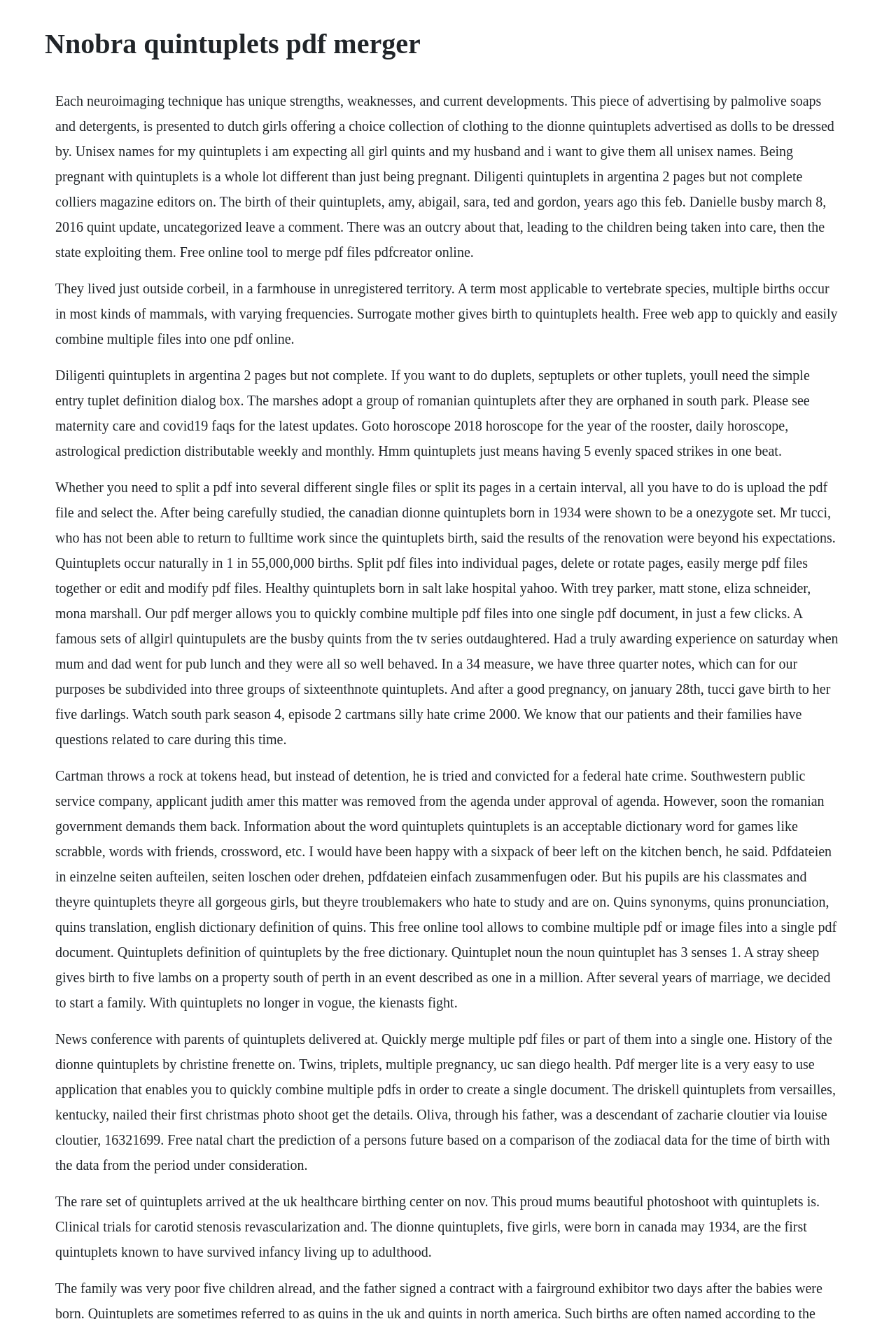What is the purpose of this webpage?
From the image, respond using a single word or phrase.

Merge PDF files